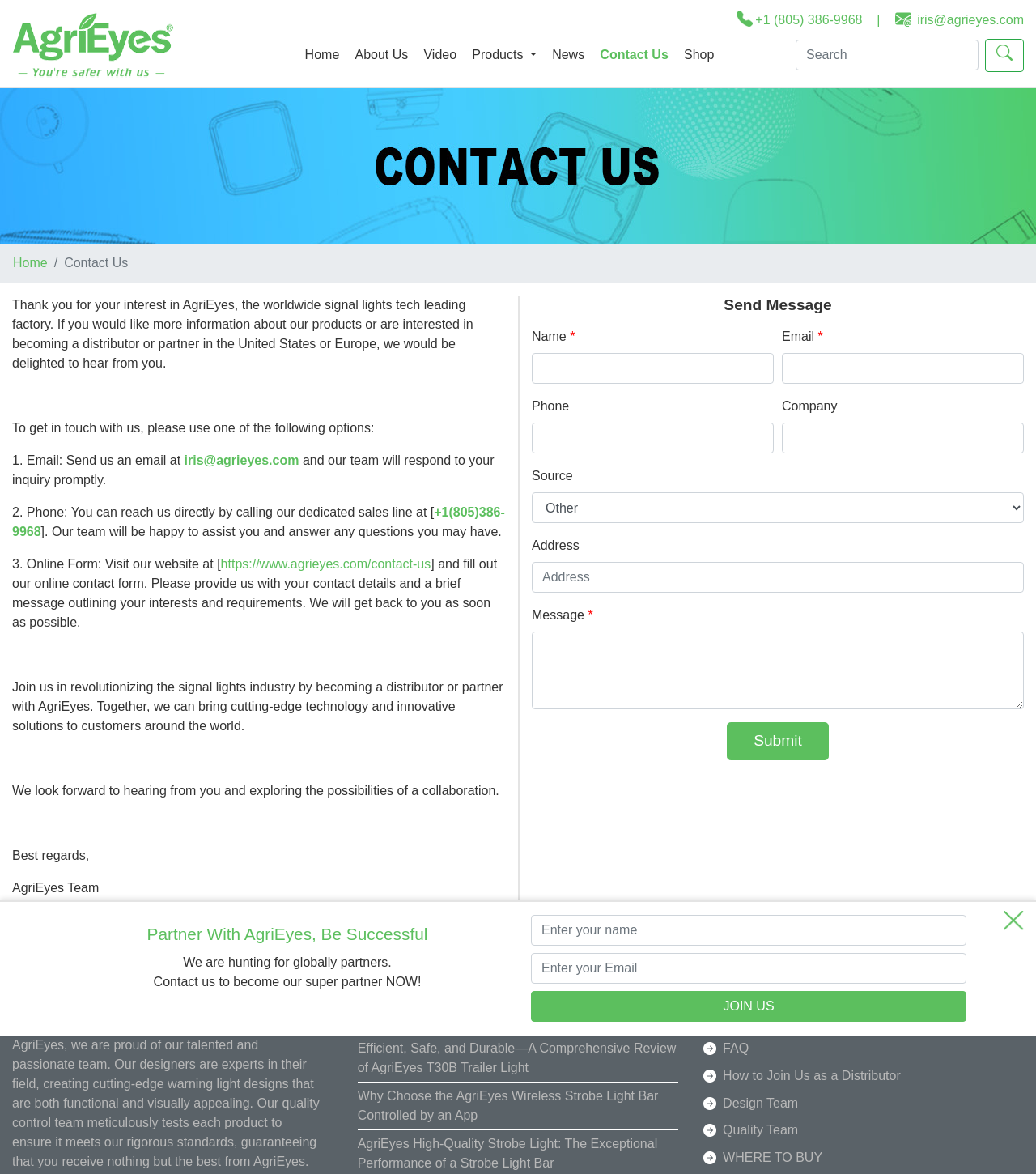Using the description: "aria-label="Search" name="search" placeholder="Search"", determine the UI element's bounding box coordinates. Ensure the coordinates are in the format of four float numbers between 0 and 1, i.e., [left, top, right, bottom].

[0.768, 0.034, 0.945, 0.06]